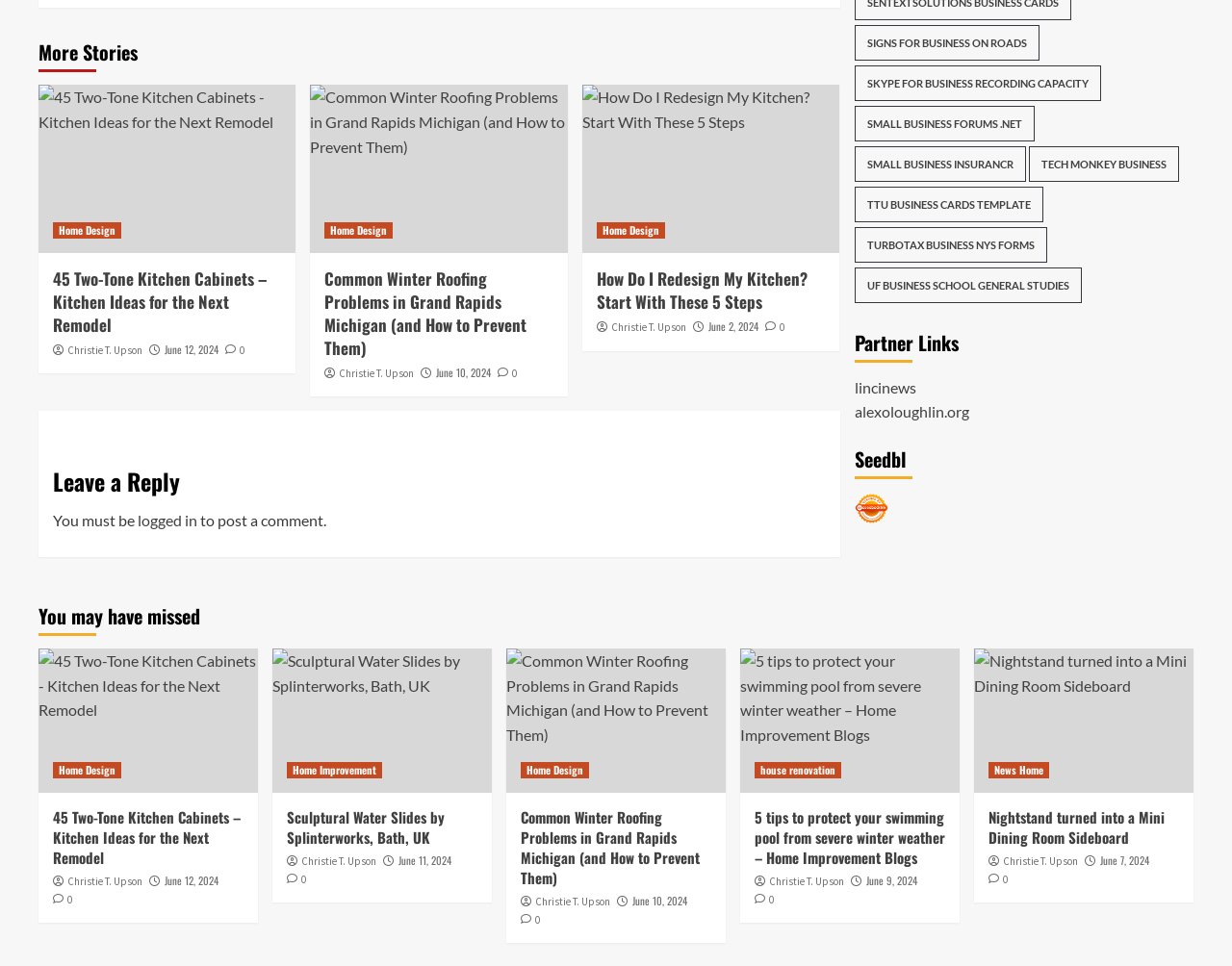Provide a brief response to the question below using a single word or phrase: 
Who is the author of the second article?

Christie T. Upson